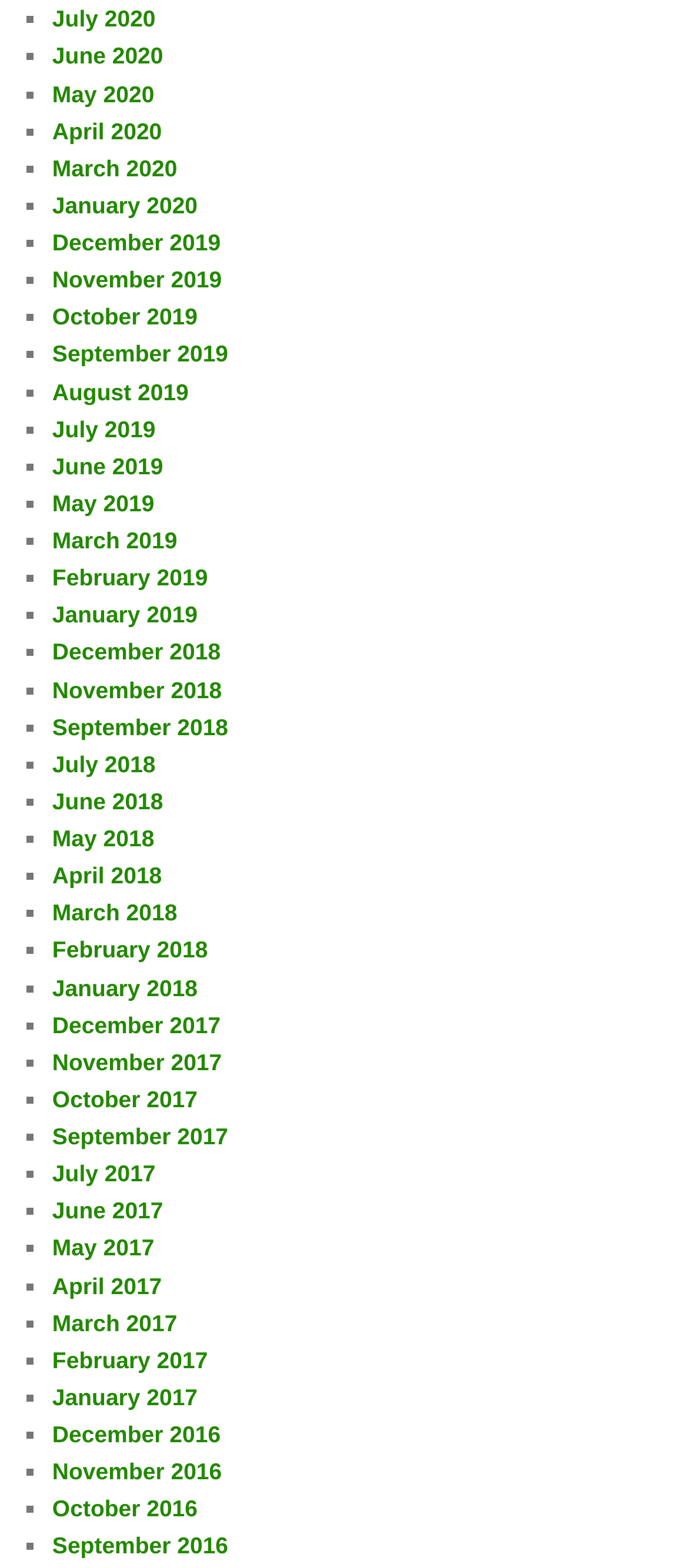Look at the image and write a detailed answer to the question: 
What is the pattern of the list?

I analyzed the list of links and found that they are organized in a monthly archive pattern, with each link representing a month and year, in reverse chronological order.